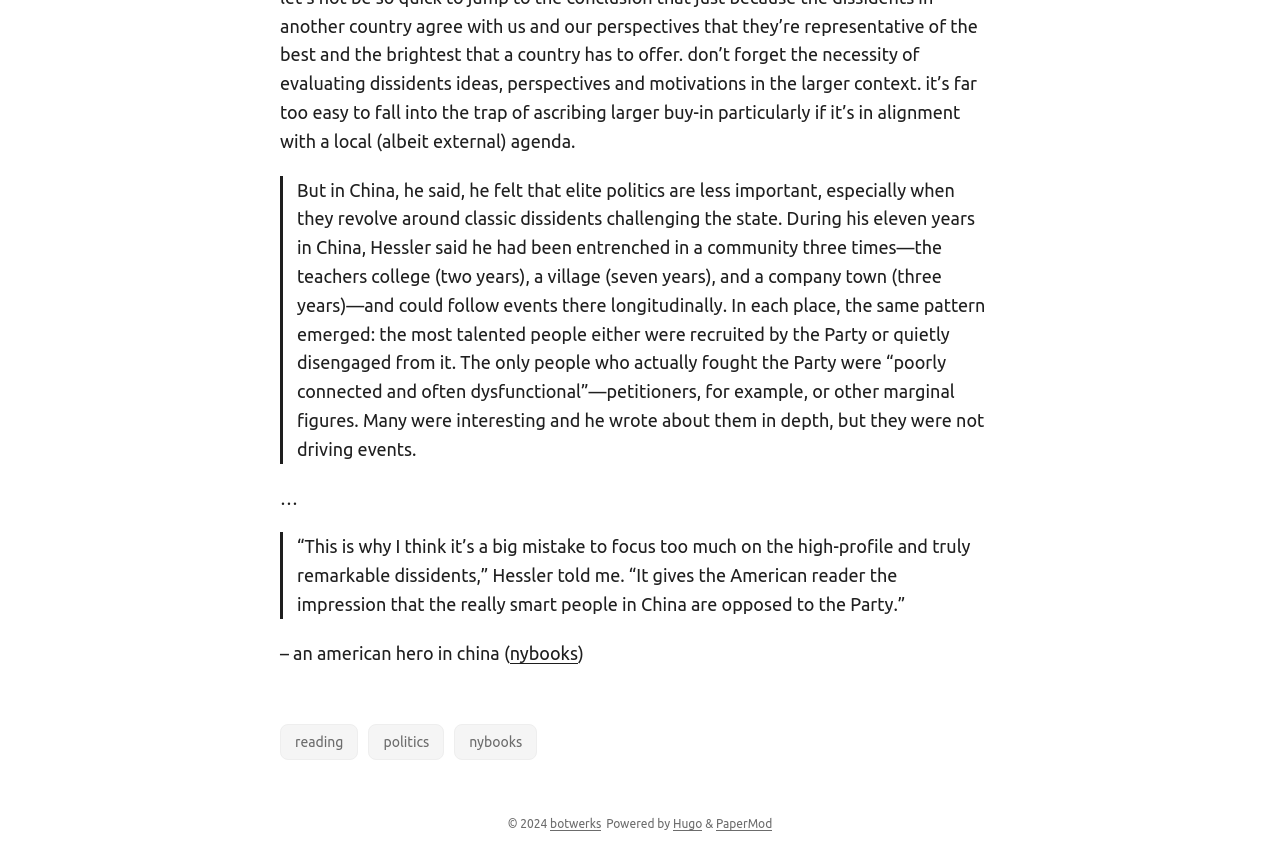What is the name of the platform powering the webpage?
Carefully analyze the image and provide a detailed answer to the question.

The link 'Hugo' is present at the bottom of the webpage, suggesting that it is the platform powering the webpage.